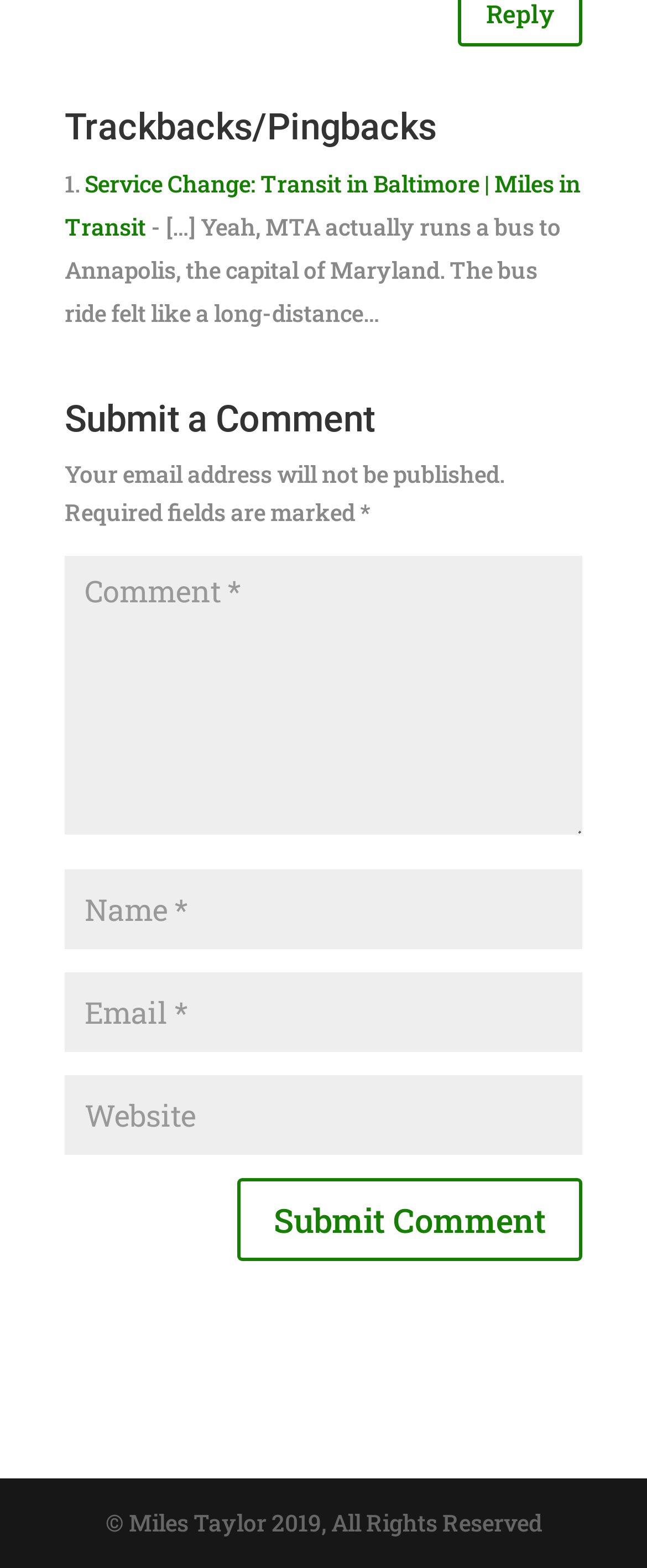Please answer the following question using a single word or phrase: 
What is the title of the first article?

Service Change: Transit in Baltimore